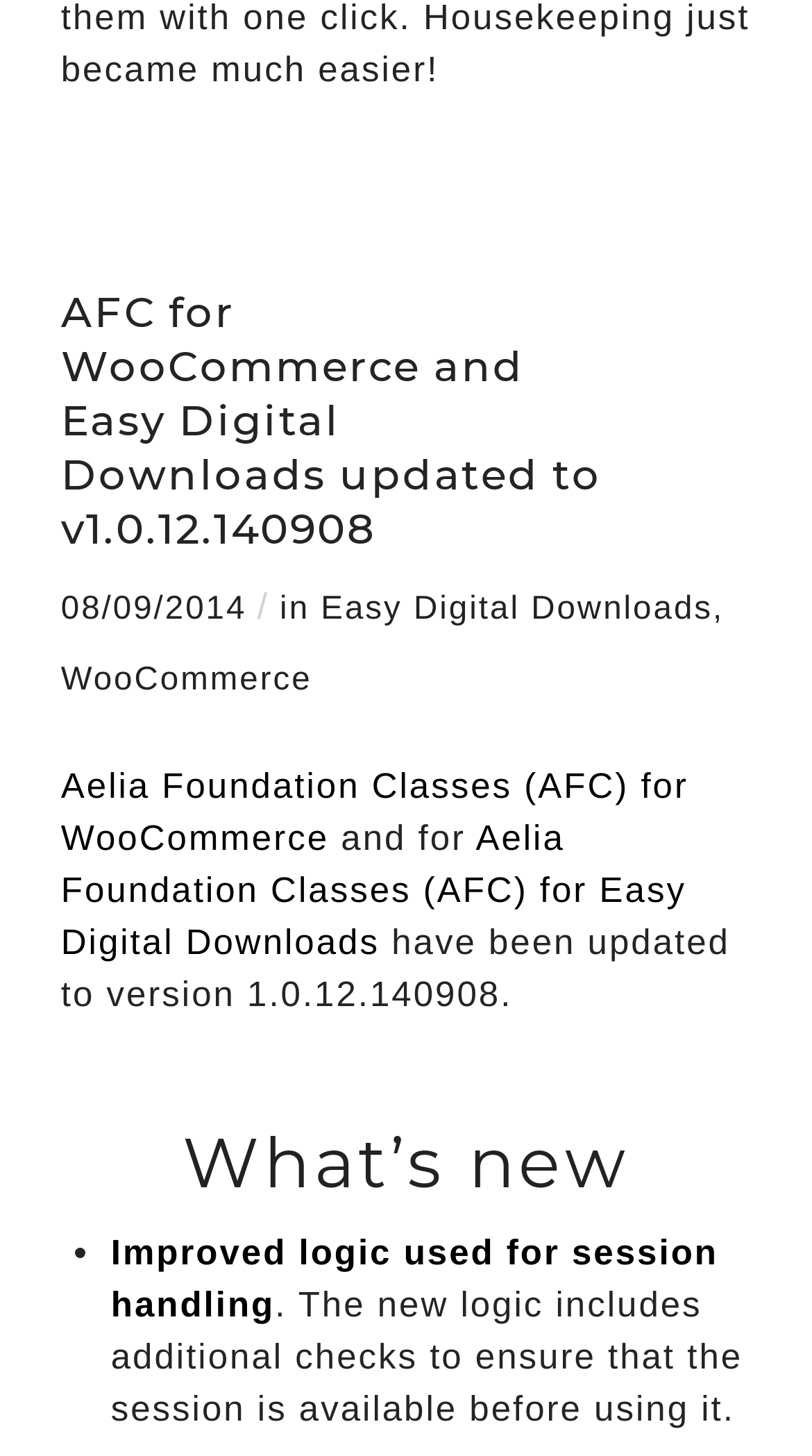What is the first item in the list of 'What’s new'?
Please provide a comprehensive and detailed answer to the question.

I determined the first item in the list by examining the ListMarker element with the text content '•', which is followed by the StaticText element with the text content 'Improved logic used for session handling'. This list is a child element of the heading element with the text content 'What’s new'.